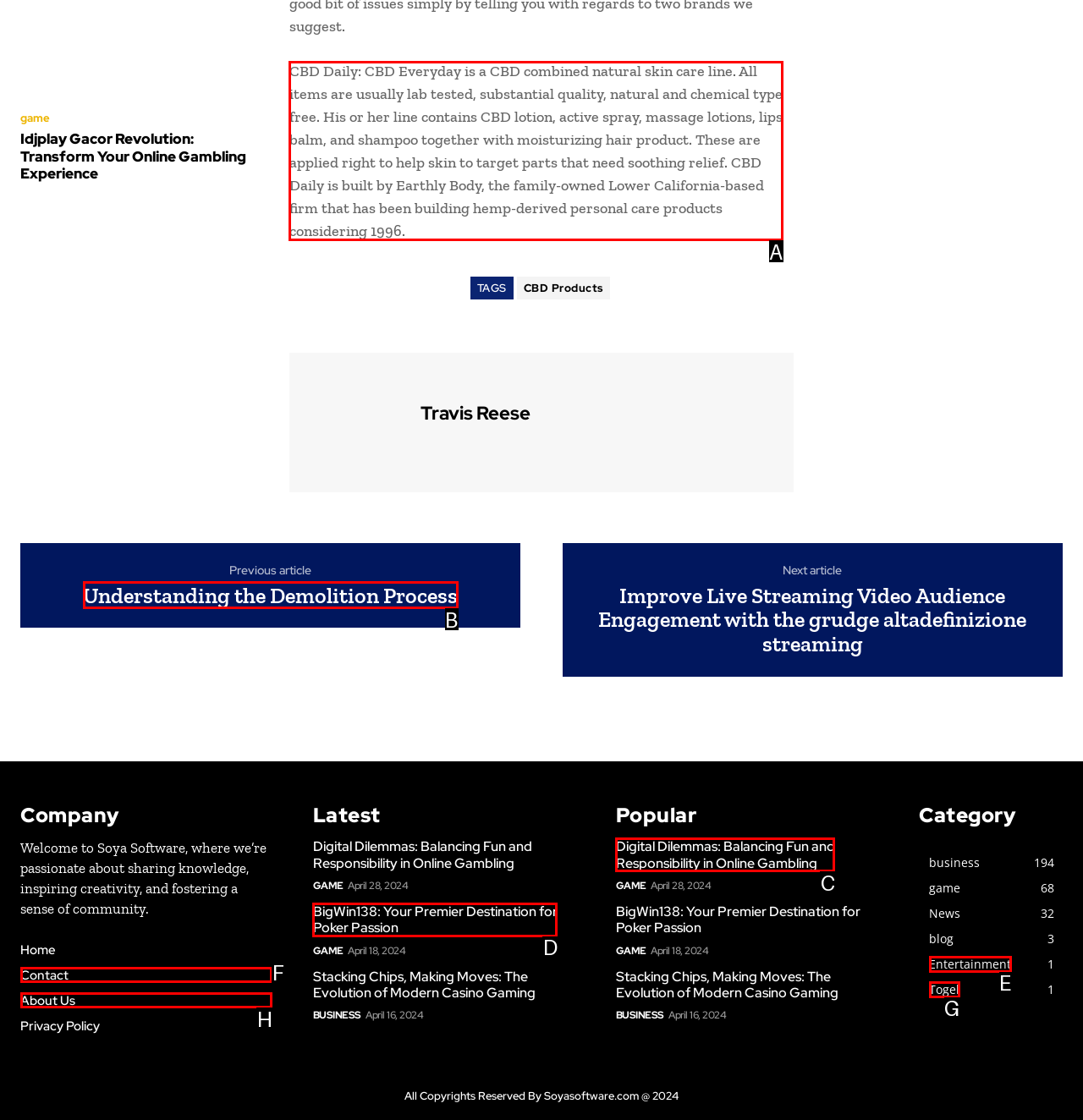Select the appropriate HTML element to click on to finish the task: Read the 'CBD Daily' description.
Answer with the letter corresponding to the selected option.

A